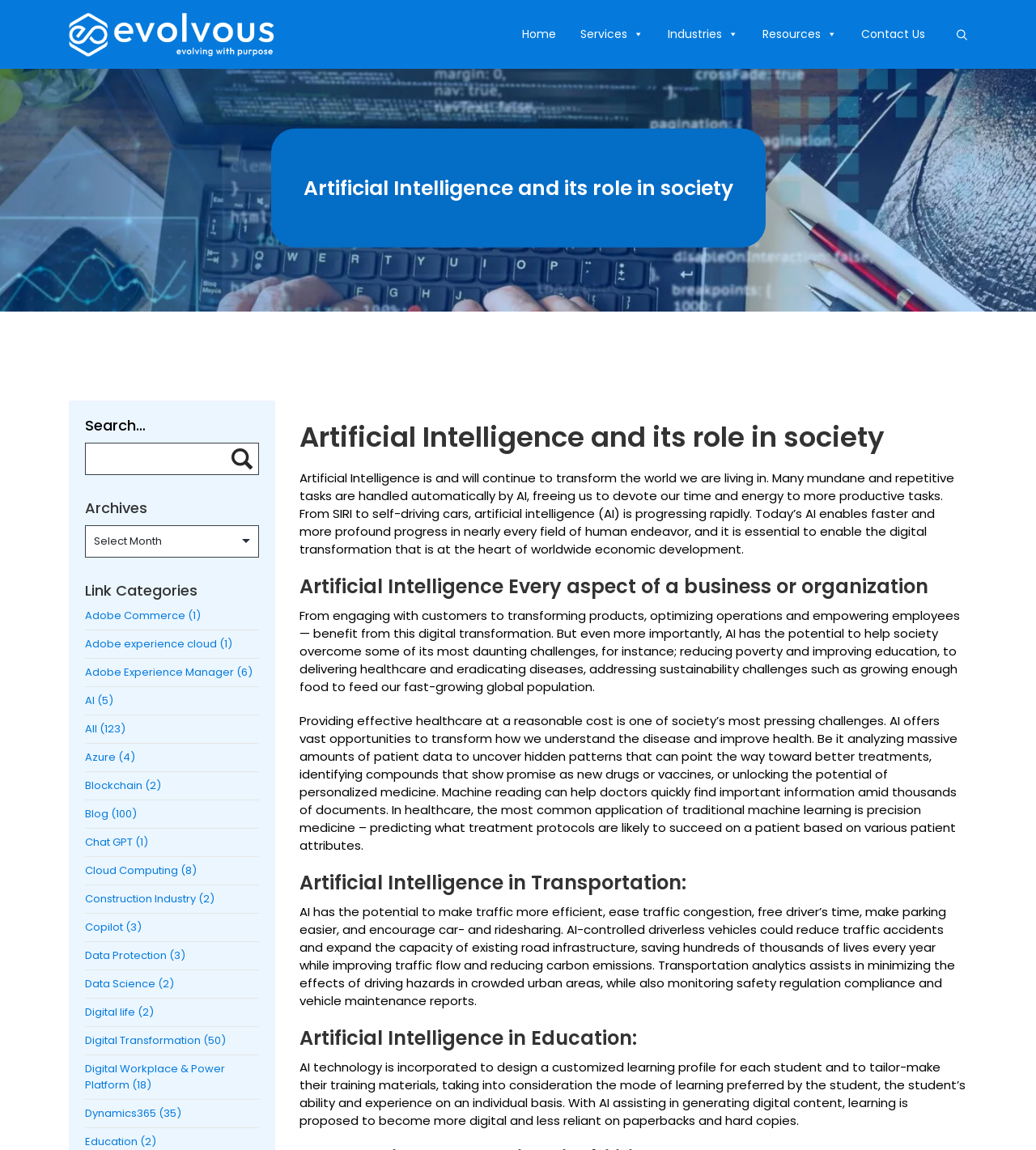Convey a detailed summary of the webpage, mentioning all key elements.

The webpage is titled "Artificial Intelligence and its role in society" and has a logo of Evolvous at the top left corner. Below the logo, there is a navigation menu with links to "Home", "Services", "Industries", "Resources", and "Contact Us". On the top right corner, there is a search bar with a magnifying glass icon.

The main content of the webpage is divided into several sections. The first section has a heading "Archives" and a dropdown menu below it. The second section has a heading "Link Categories" and lists various categories such as "Adobe Commerce", "AI", "Azure", "Blockchain", and many more, each with a number of related links.

The third section has a heading "Artificial Intelligence and its role in society" and a brief introduction to AI, stating that it has the potential to transform the world and enable faster progress in every field of human endeavor. This section also mentions that AI can help society overcome its most daunting challenges, such as reducing poverty and improving education.

The fourth section has a heading "Artificial Intelligence Every aspect of a business or organization" and discusses how AI can benefit businesses and organizations by transforming products, optimizing operations, and empowering employees.

The fifth section has a heading "Artificial Intelligence in Healthcare" and explains how AI can transform healthcare by analyzing patient data, identifying new drugs, and unlocking the potential of personalized medicine.

The sixth section has a heading "Artificial Intelligence in Transportation" and discusses how AI can make traffic more efficient, ease traffic congestion, and reduce traffic accidents.

The seventh and final section has a heading "Artificial Intelligence in Education" and explains how AI can be used to design customized learning profiles for each student and tailor-make their training materials.